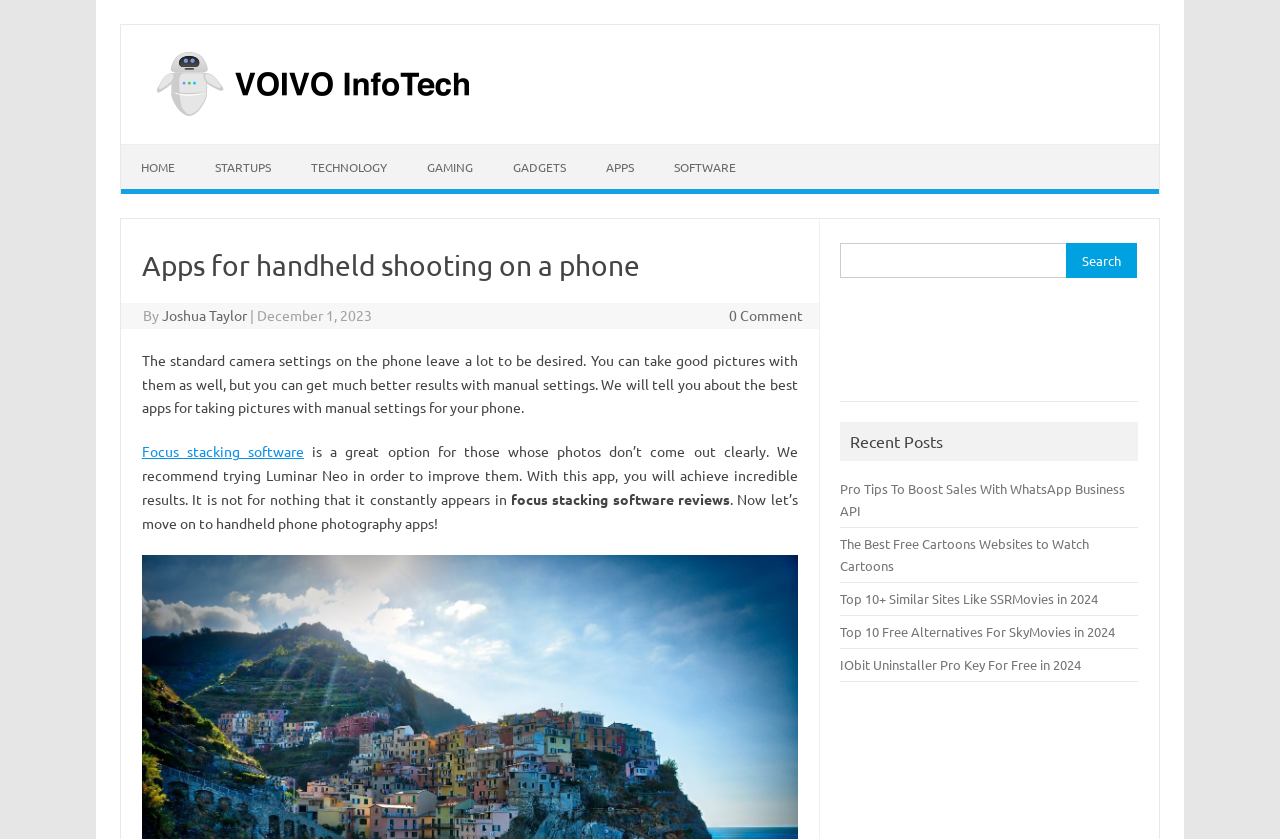Determine the bounding box coordinates of the region to click in order to accomplish the following instruction: "Search for something". Provide the coordinates as four float numbers between 0 and 1, specifically [left, top, right, bottom].

[0.657, 0.29, 0.834, 0.332]